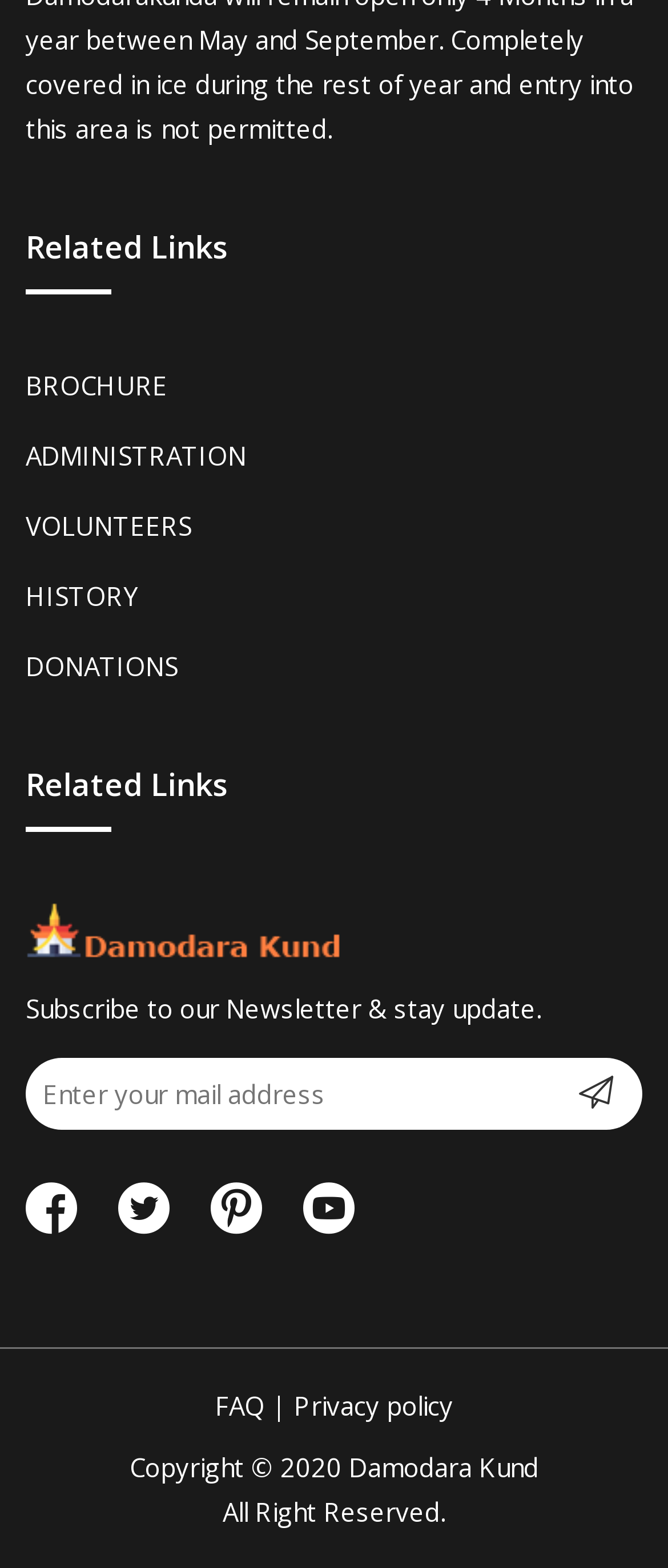How many social media links are there?
Based on the image, give a concise answer in the form of a single word or short phrase.

4